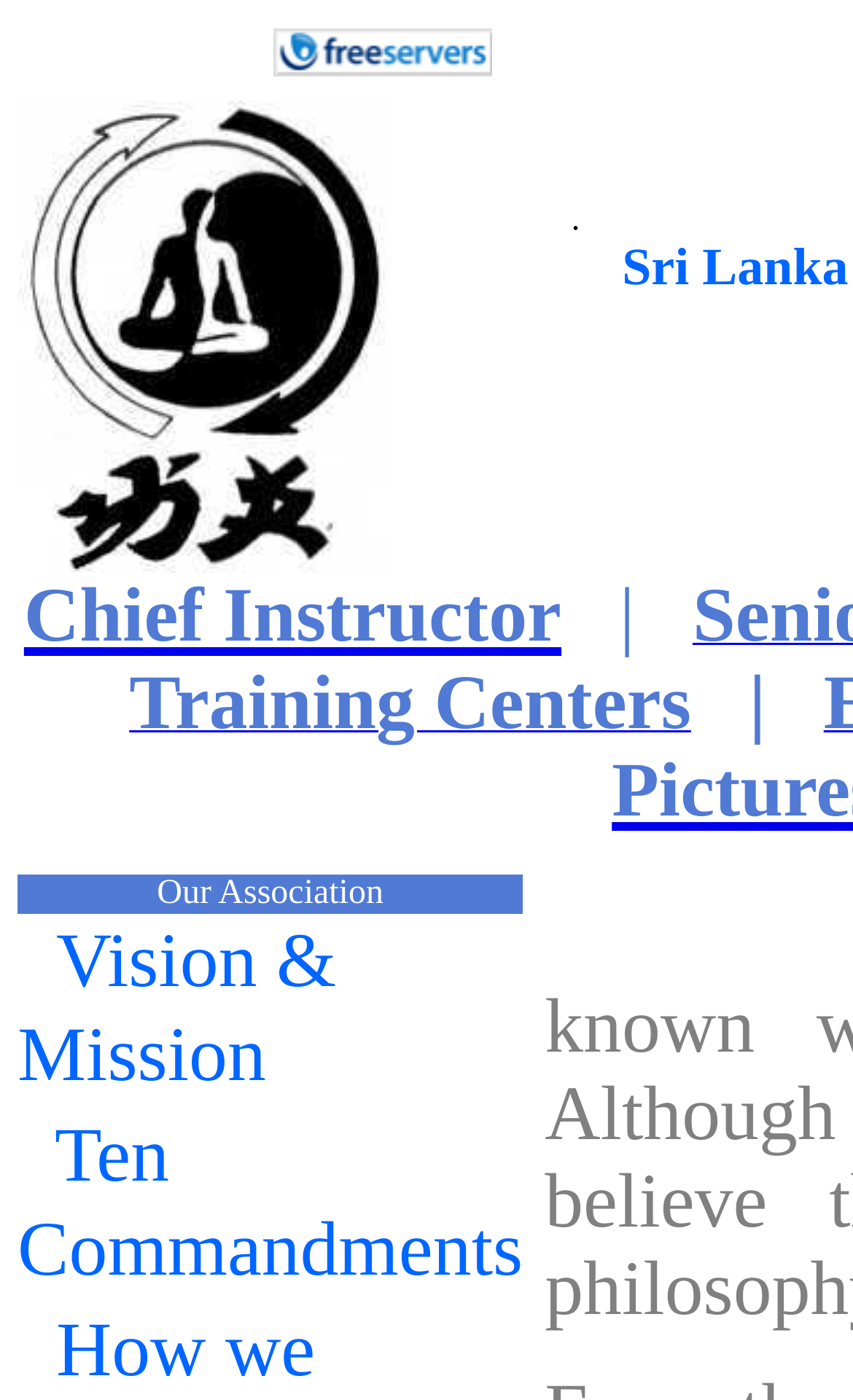What is the purpose of the table cell containing 'Chief Instructor'?
Please answer the question with a single word or phrase, referencing the image.

To display instructor information